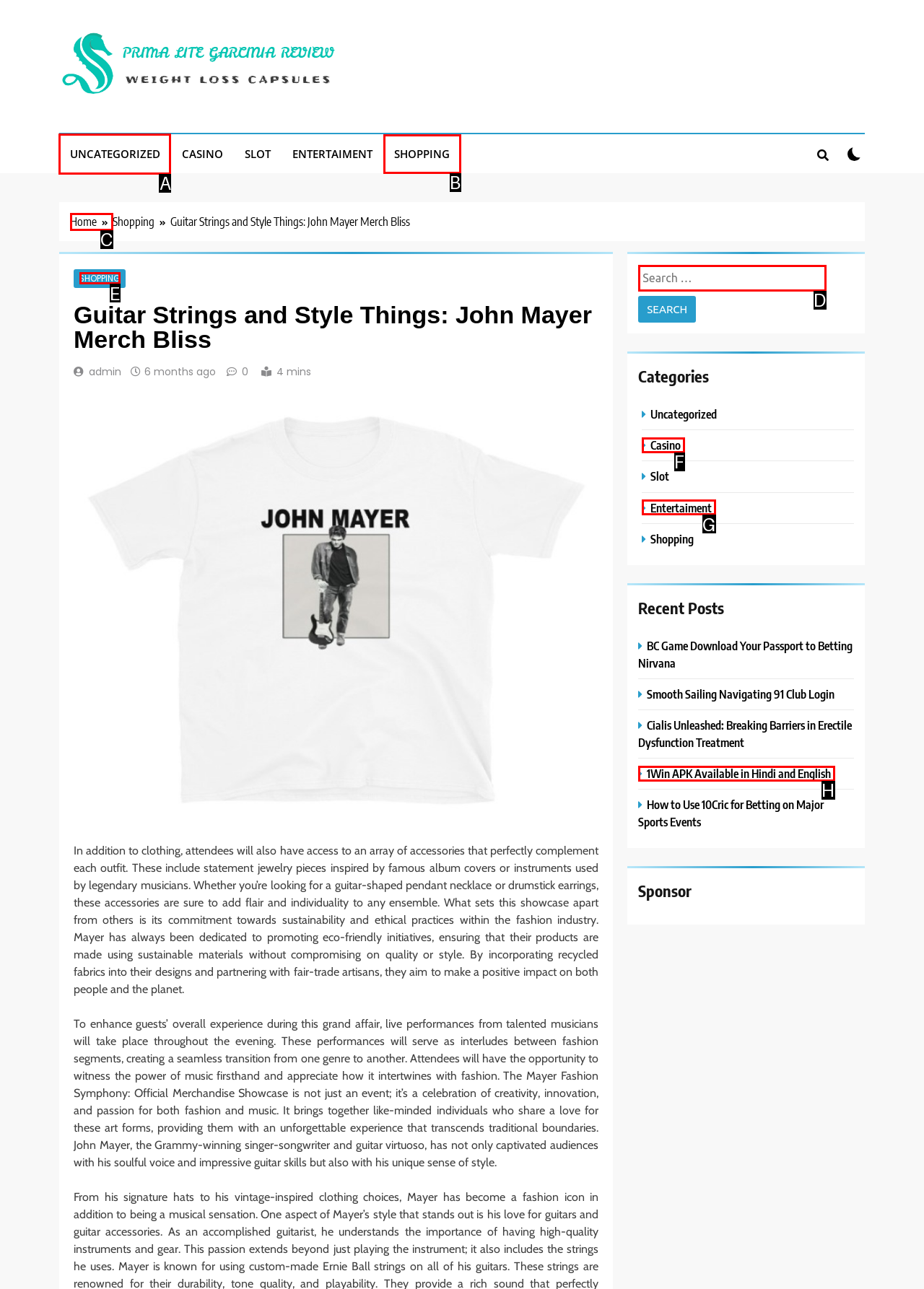Identify the letter of the option that should be selected to accomplish the following task: Go to the 'UNCATEGORIZED' category. Provide the letter directly.

A